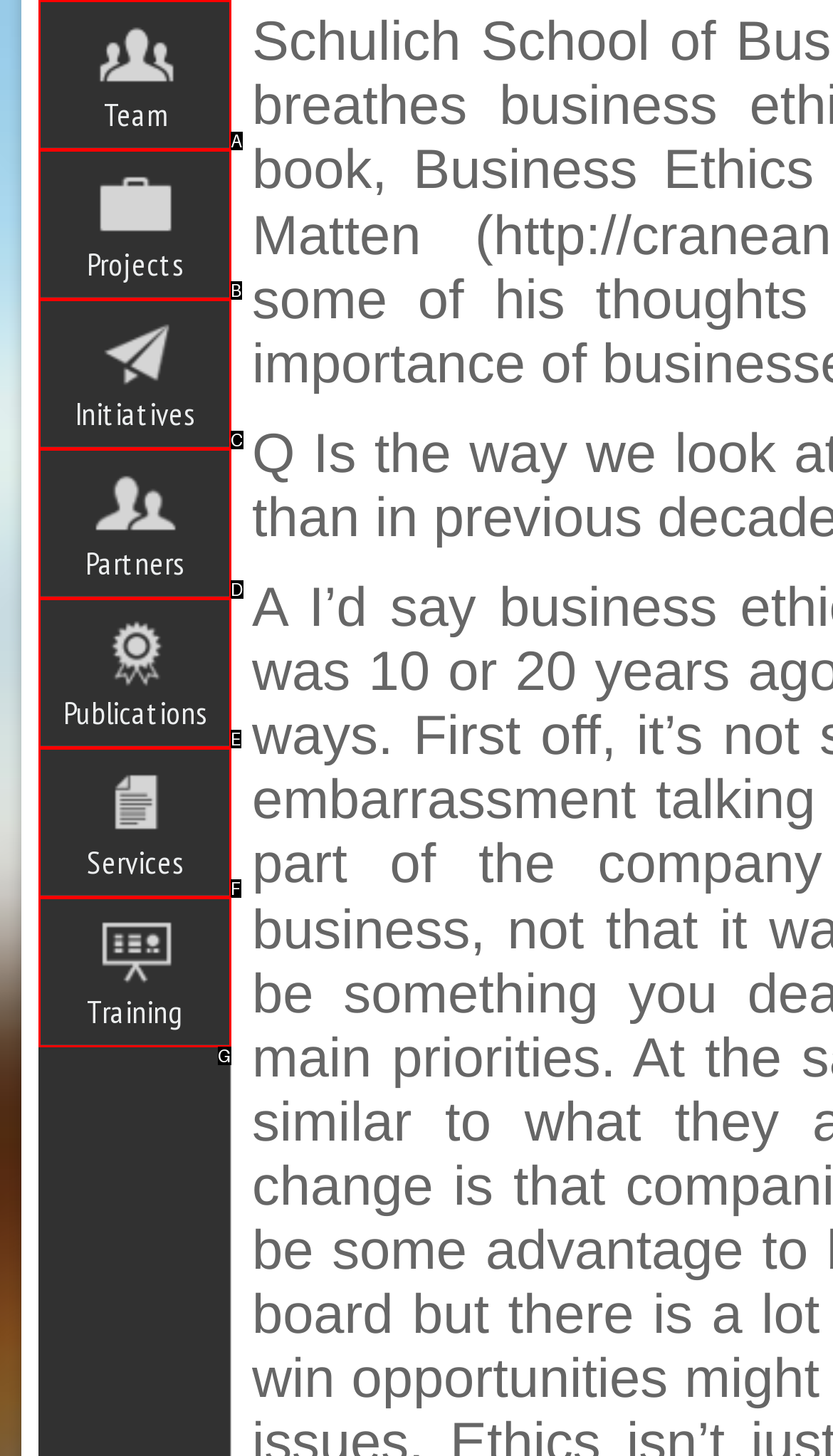Which option is described as follows: alt="Binomo no deposit bonus"
Answer with the letter of the matching option directly.

None